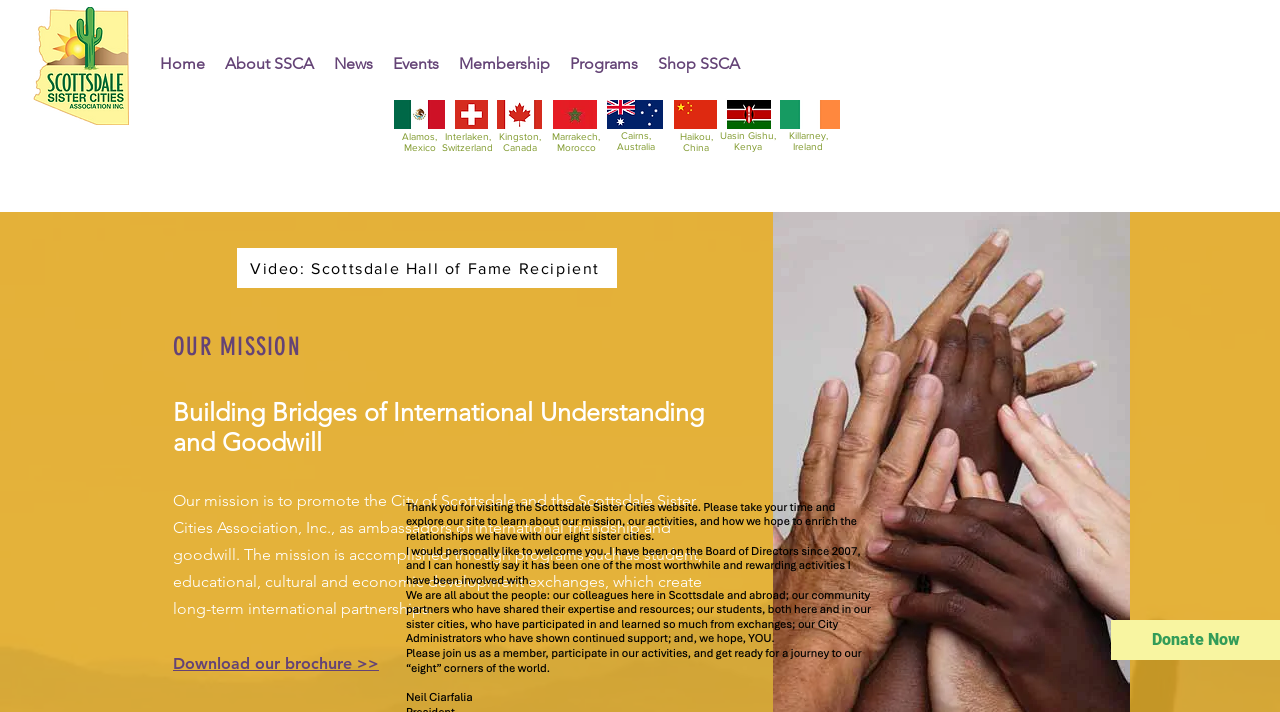Given the description: "Download our brochure >>", determine the bounding box coordinates of the UI element. The coordinates should be formatted as four float numbers between 0 and 1, [left, top, right, bottom].

[0.135, 0.918, 0.296, 0.945]